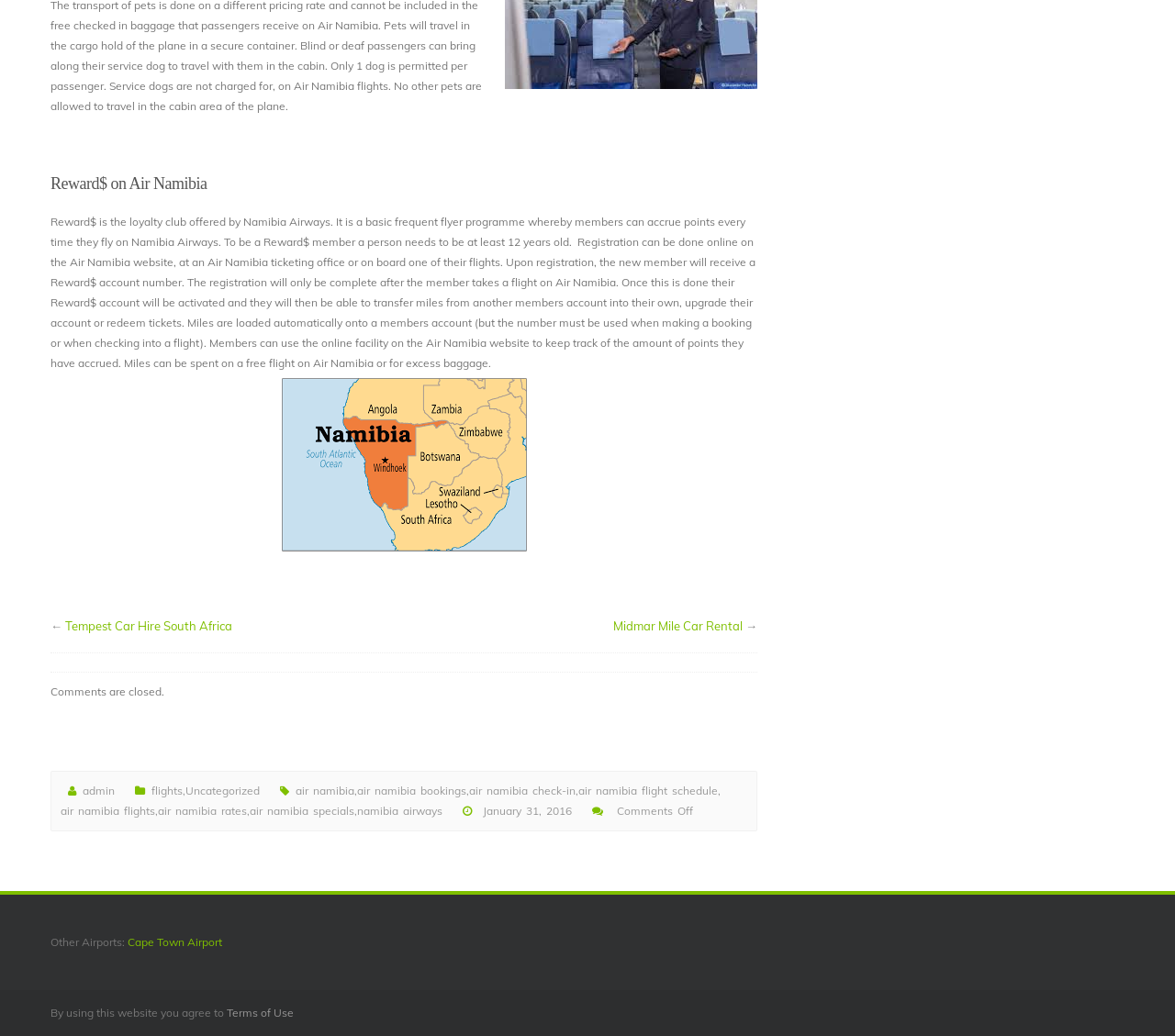What can be done with miles accrued in Reward$?
From the image, provide a succinct answer in one word or a short phrase.

Redeem tickets or upgrade account